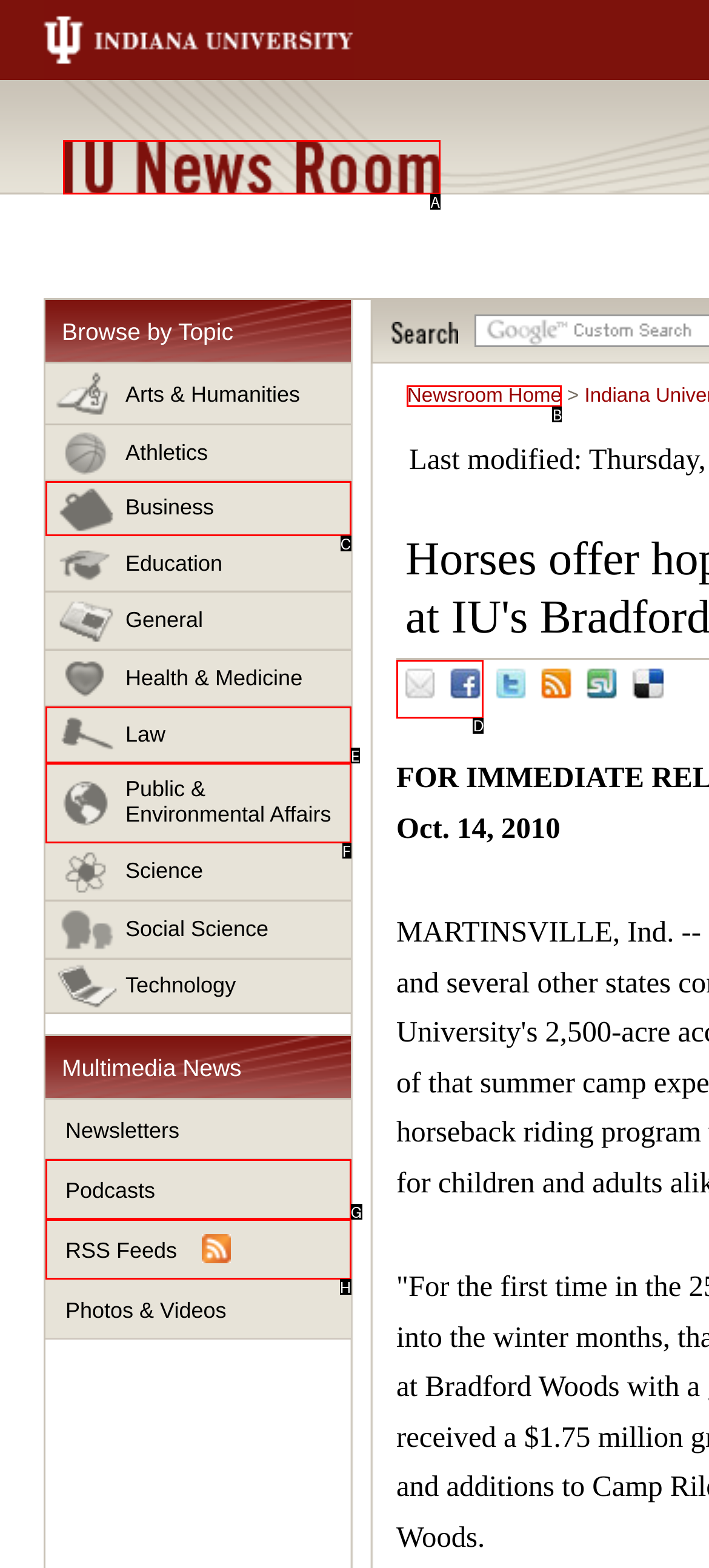Determine the HTML element to be clicked to complete the task: Email. Answer by giving the letter of the selected option.

D